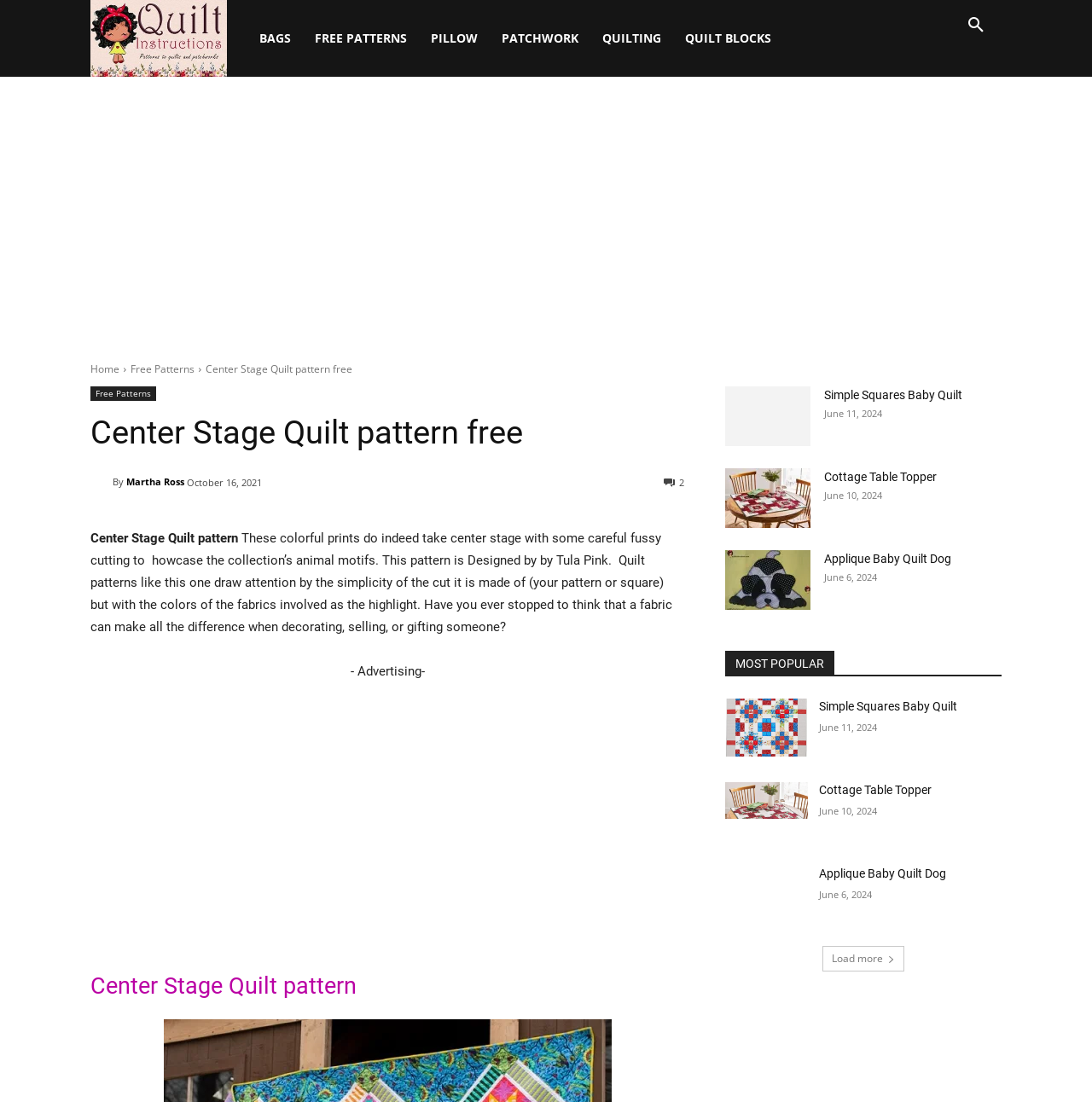Locate the bounding box coordinates of the item that should be clicked to fulfill the instruction: "Click on the 'BAGS' link".

[0.227, 0.012, 0.277, 0.058]